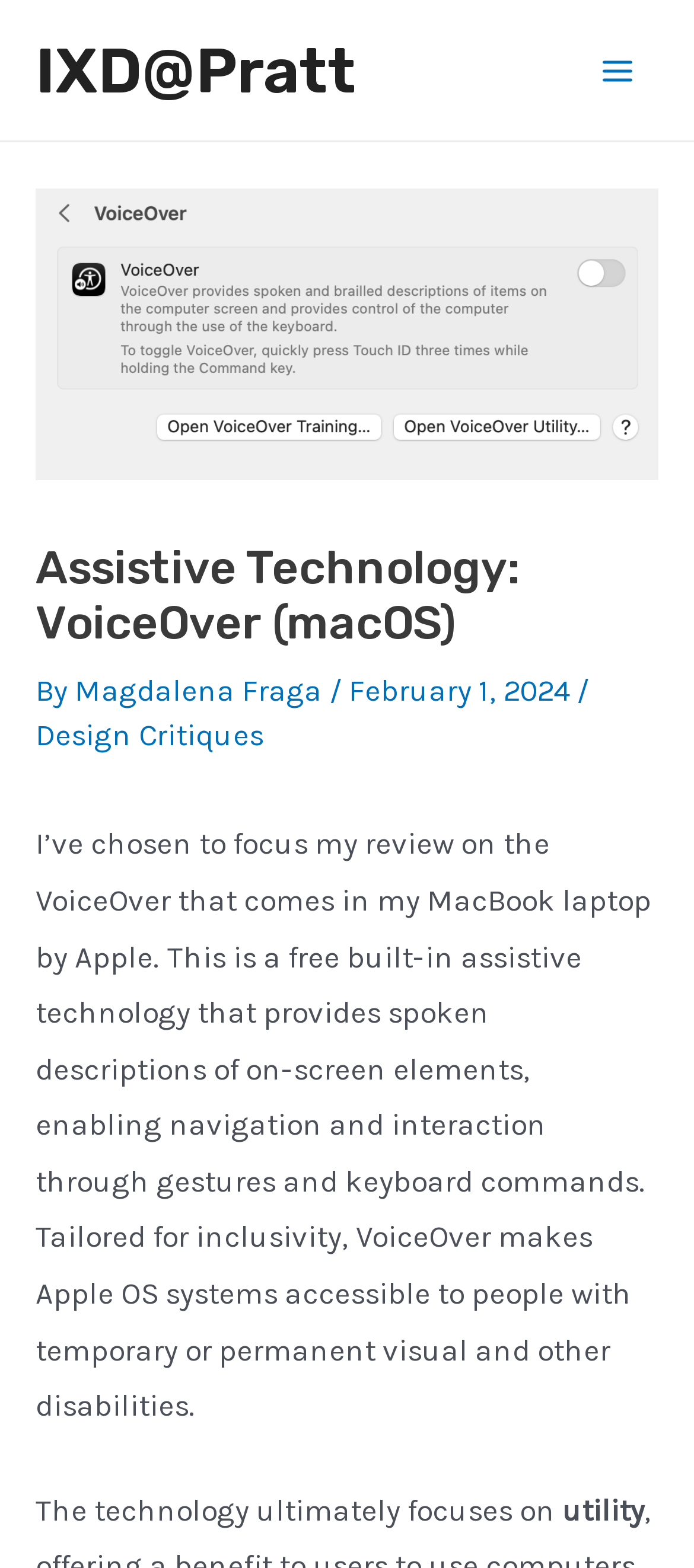Can you find and provide the title of the webpage?

Assistive Technology: VoiceOver (macOS)